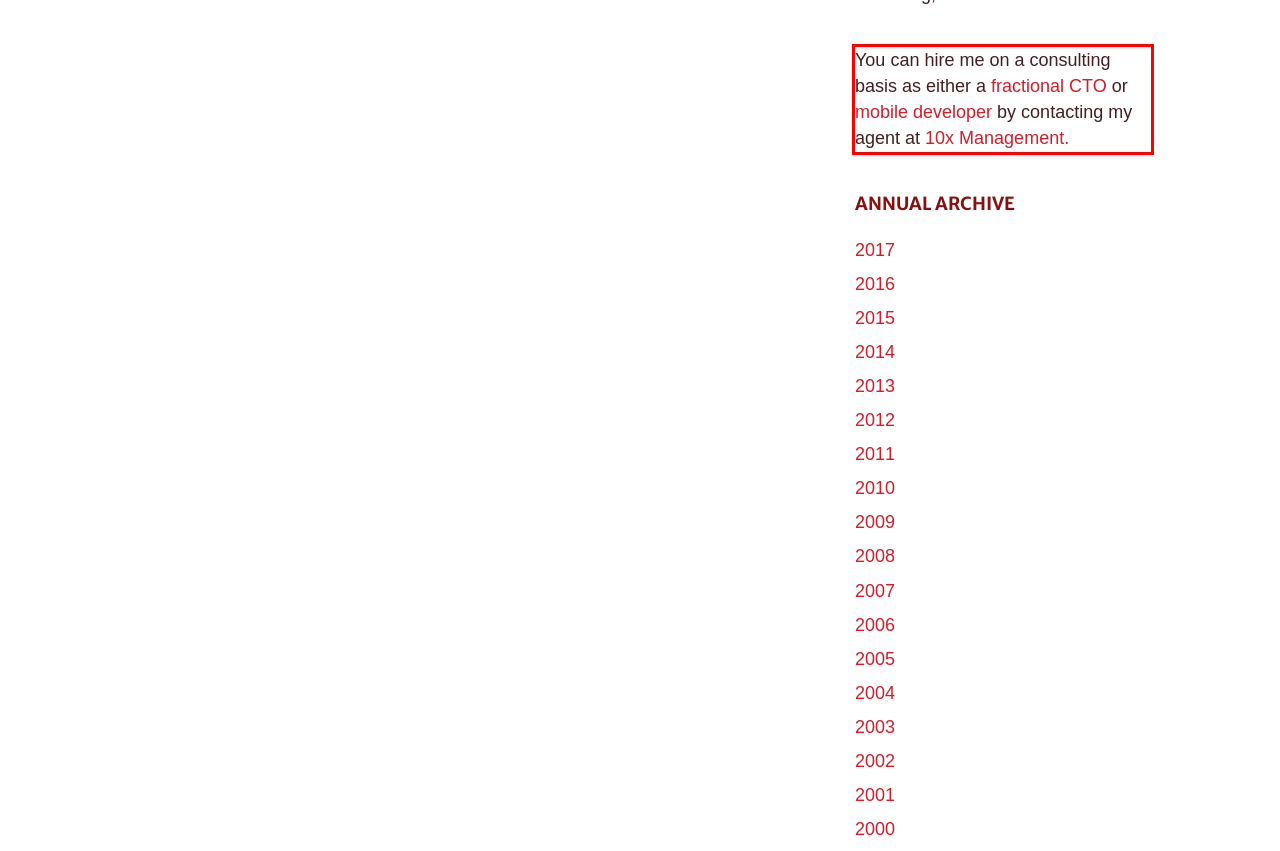The screenshot you have been given contains a UI element surrounded by a red rectangle. Use OCR to read and extract the text inside this red rectangle.

You can hire me on a consulting basis as either a fractional CTO or mobile developer by contacting my agent at 10x Management.